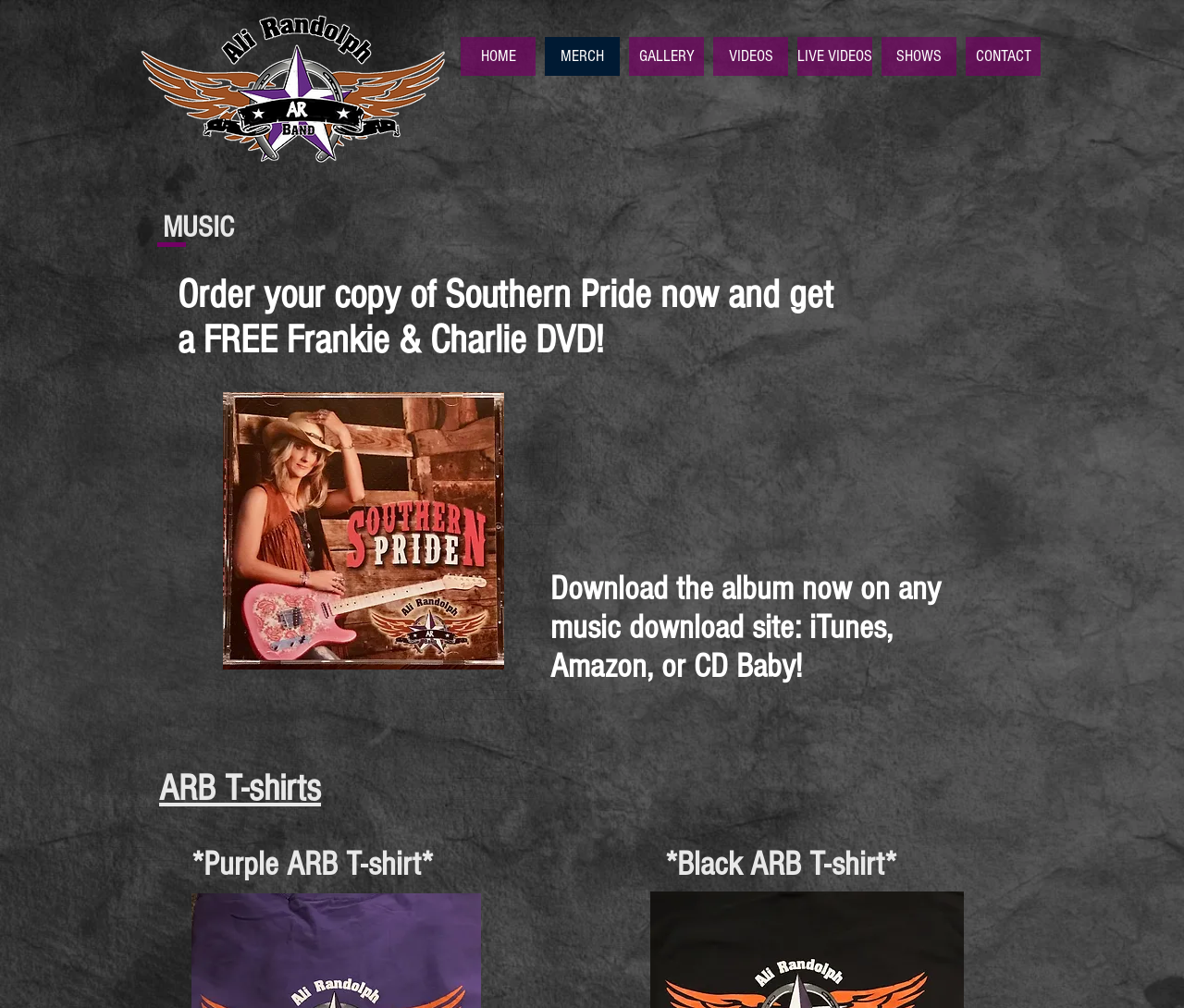Find the bounding box of the element with the following description: "LIVE VIDEOS". The coordinates must be four float numbers between 0 and 1, formatted as [left, top, right, bottom].

[0.673, 0.037, 0.737, 0.075]